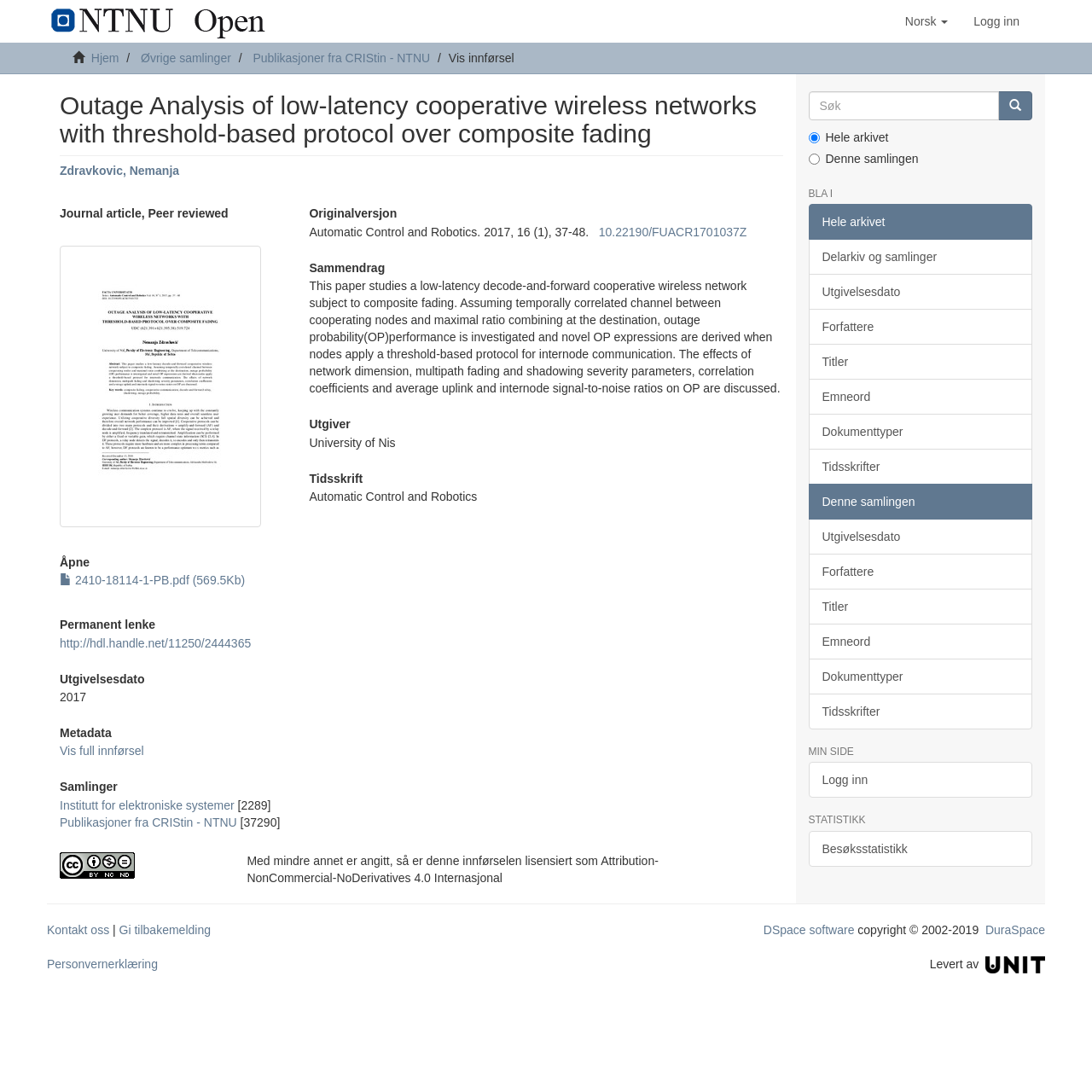Given the webpage screenshot, identify the bounding box of the UI element that matches this description: "Vis full innførsel".

[0.055, 0.682, 0.132, 0.694]